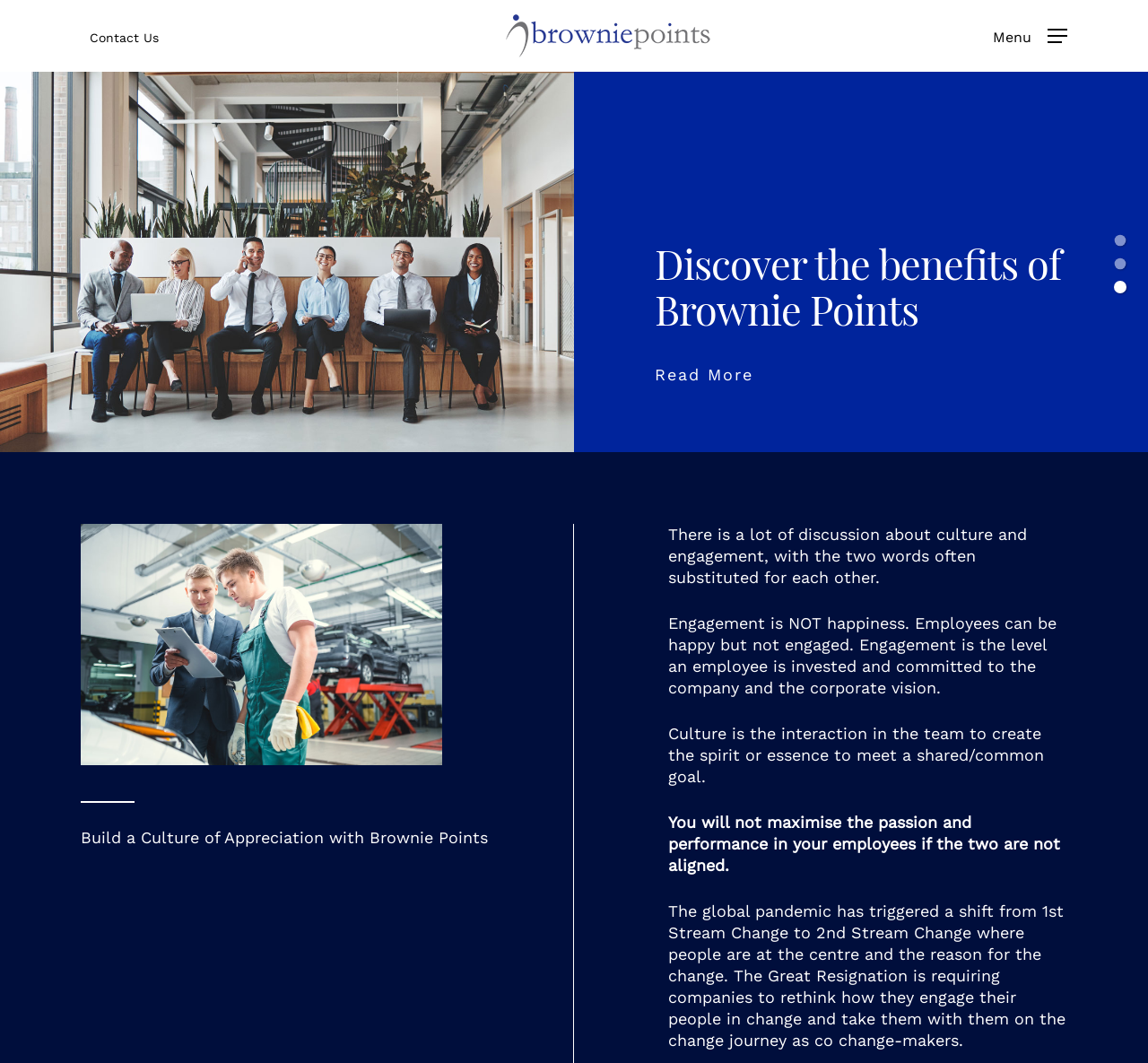Please provide a detailed answer to the question below based on the screenshot: 
What is the name of the employee recognition software?

The name of the employee recognition software can be found in the link 'Brownie Points' at the top of the webpage, which also has an image with the same name.